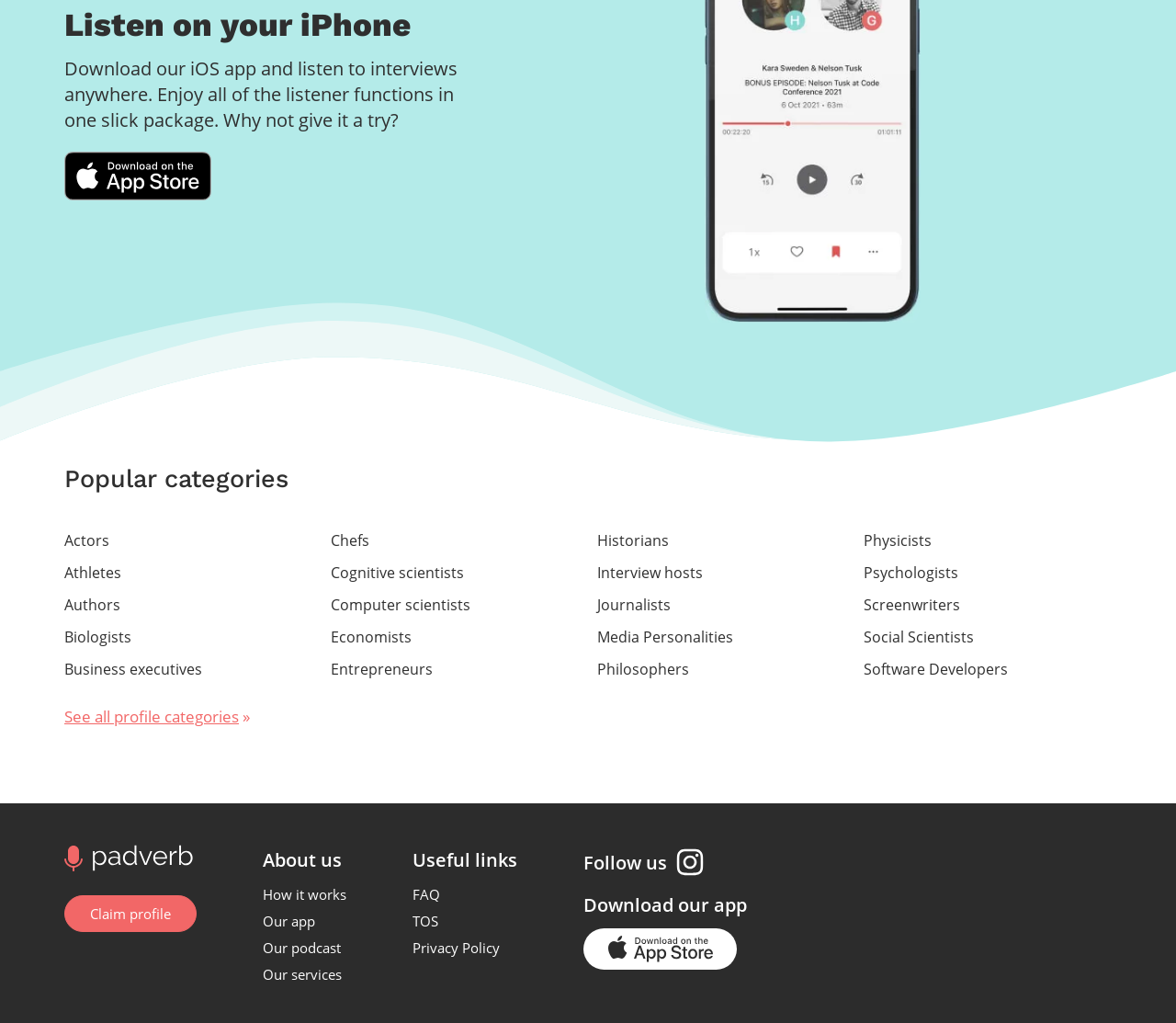Select the bounding box coordinates of the element I need to click to carry out the following instruction: "Claim profile".

[0.055, 0.875, 0.167, 0.911]